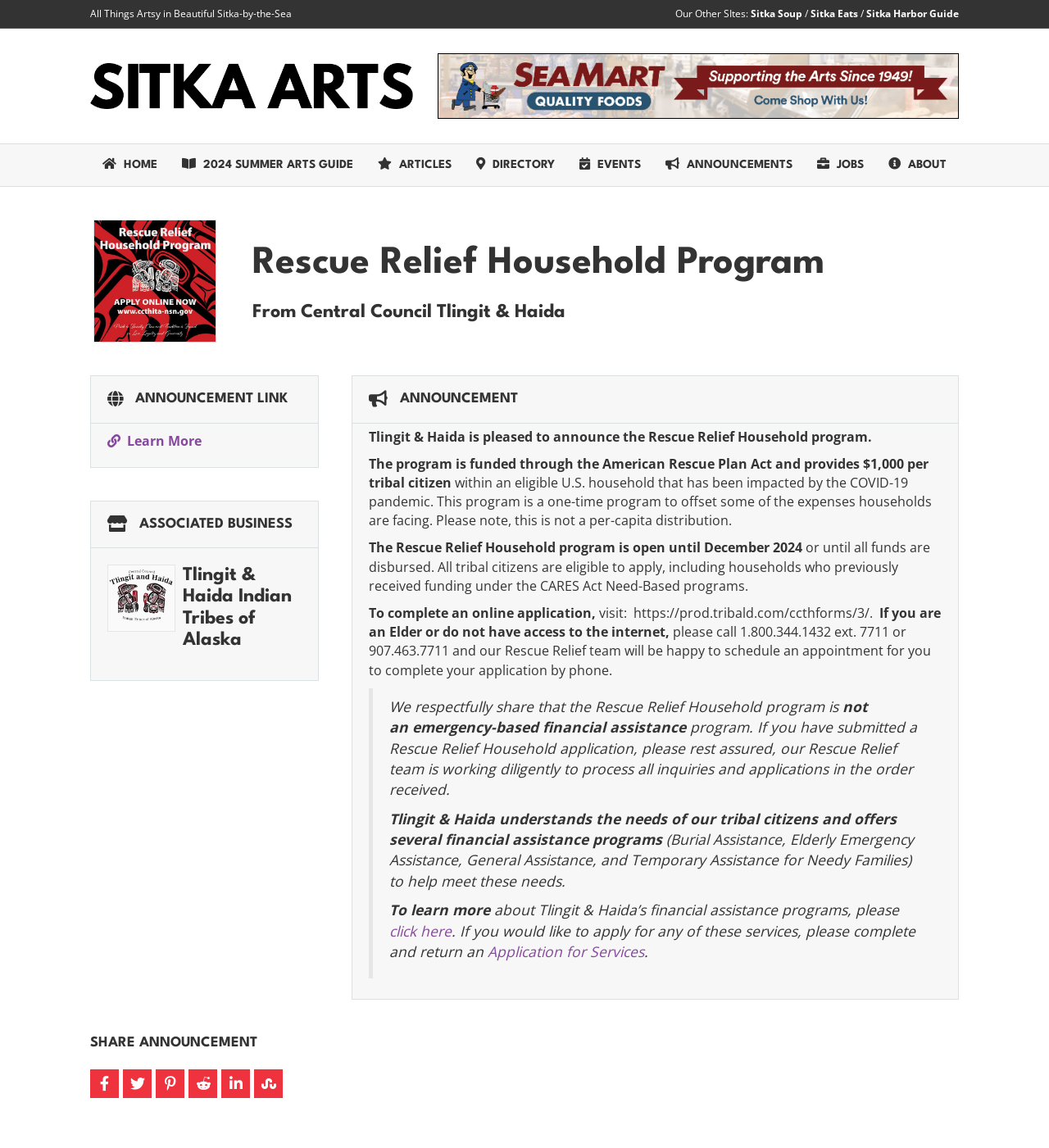Generate the title text from the webpage.

Rescue Relief Household Program